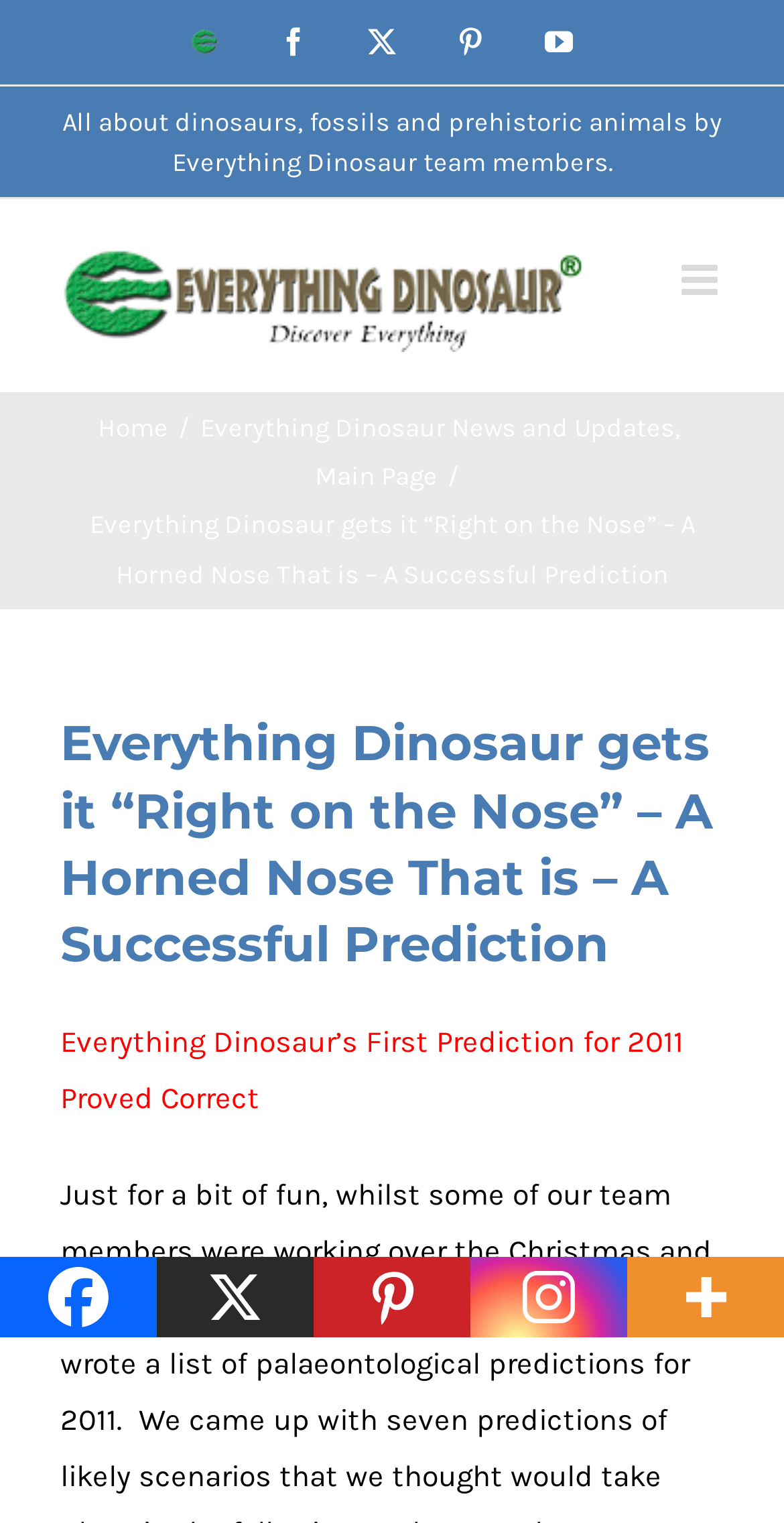Locate the bounding box of the UI element defined by this description: "aria-label="Pinterest" title="Pinterest"". The coordinates should be given as four float numbers between 0 and 1, formatted as [left, top, right, bottom].

[0.4, 0.825, 0.6, 0.878]